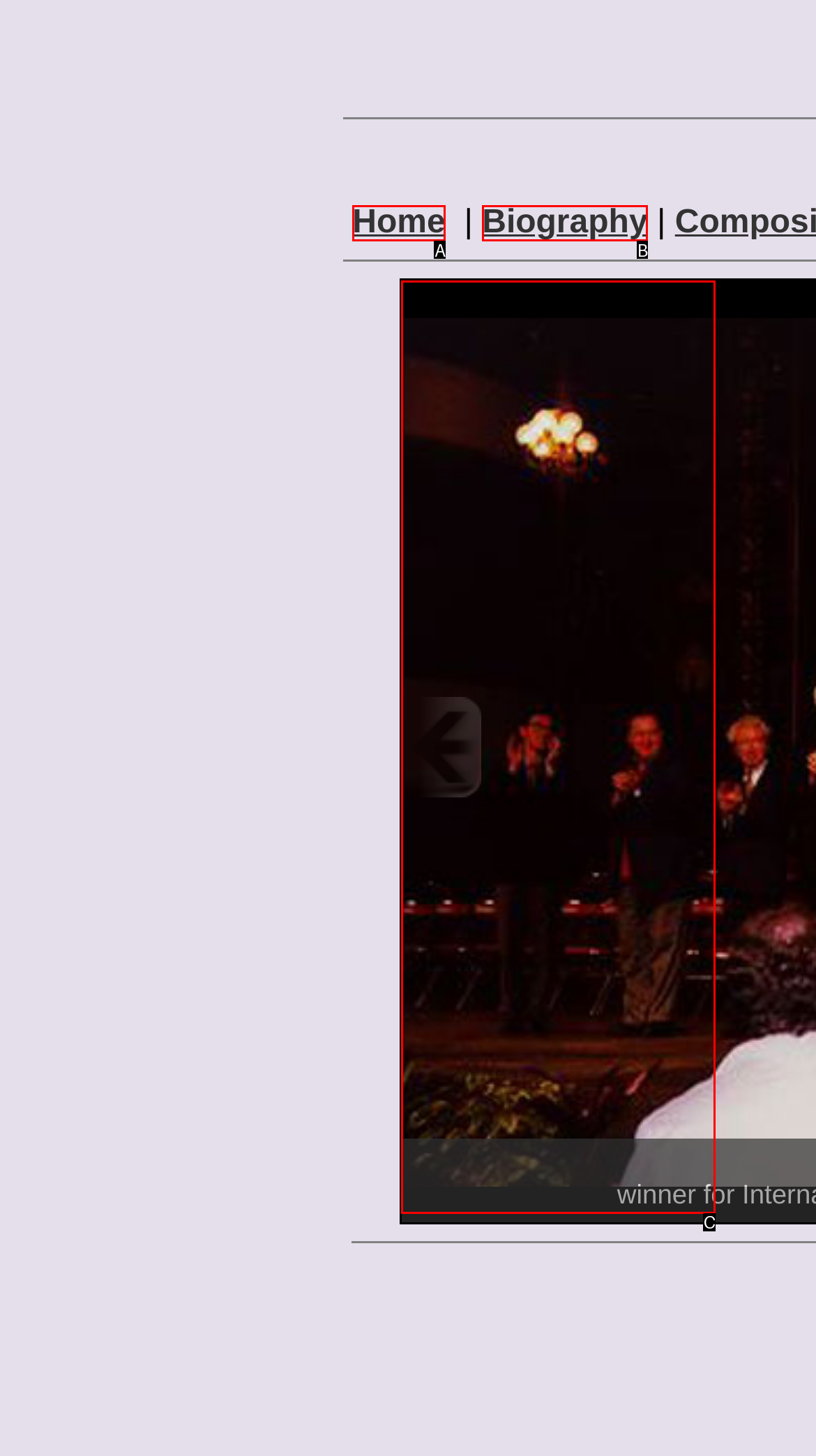Tell me the letter of the HTML element that best matches the description: name="s" placeholder="Search for Articles" from the provided options.

None